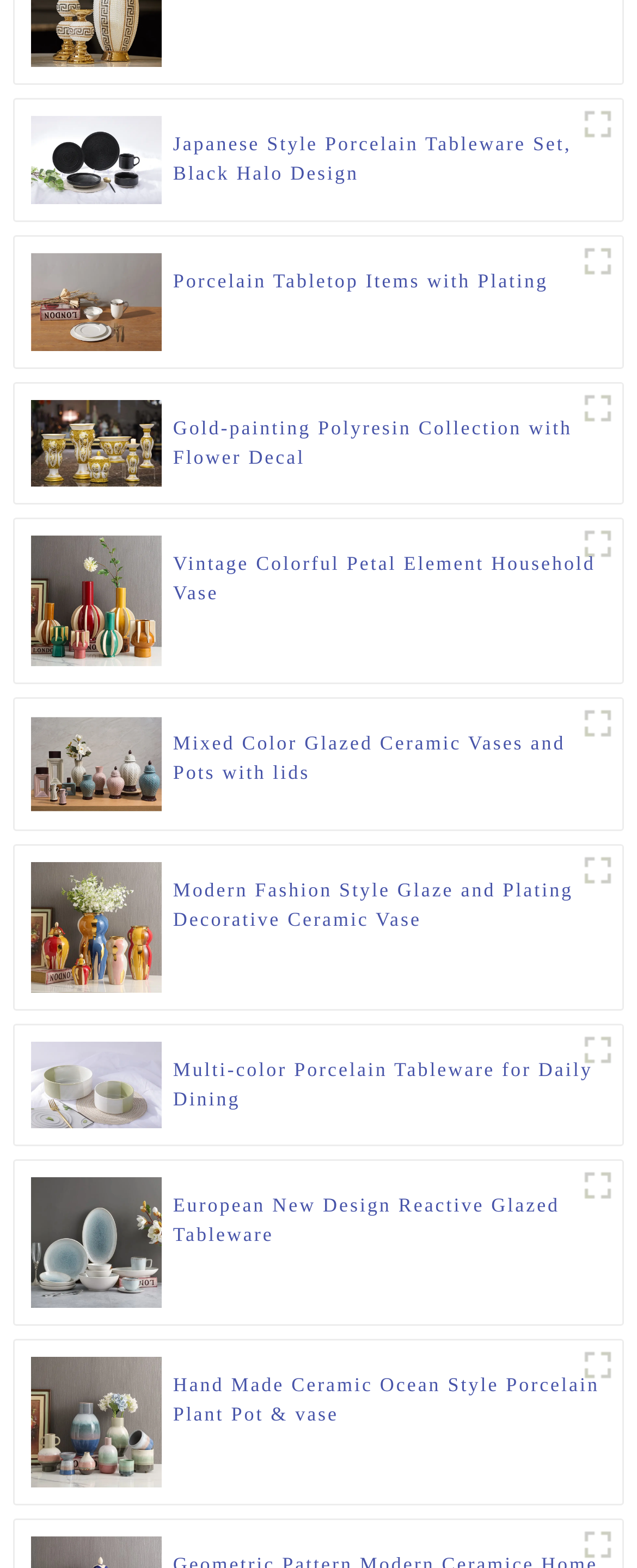Please identify the bounding box coordinates of the element on the webpage that should be clicked to follow this instruction: "View Vintage Colorful Petal Element Household Vase". The bounding box coordinates should be given as four float numbers between 0 and 1, formatted as [left, top, right, bottom].

[0.272, 0.35, 0.952, 0.387]